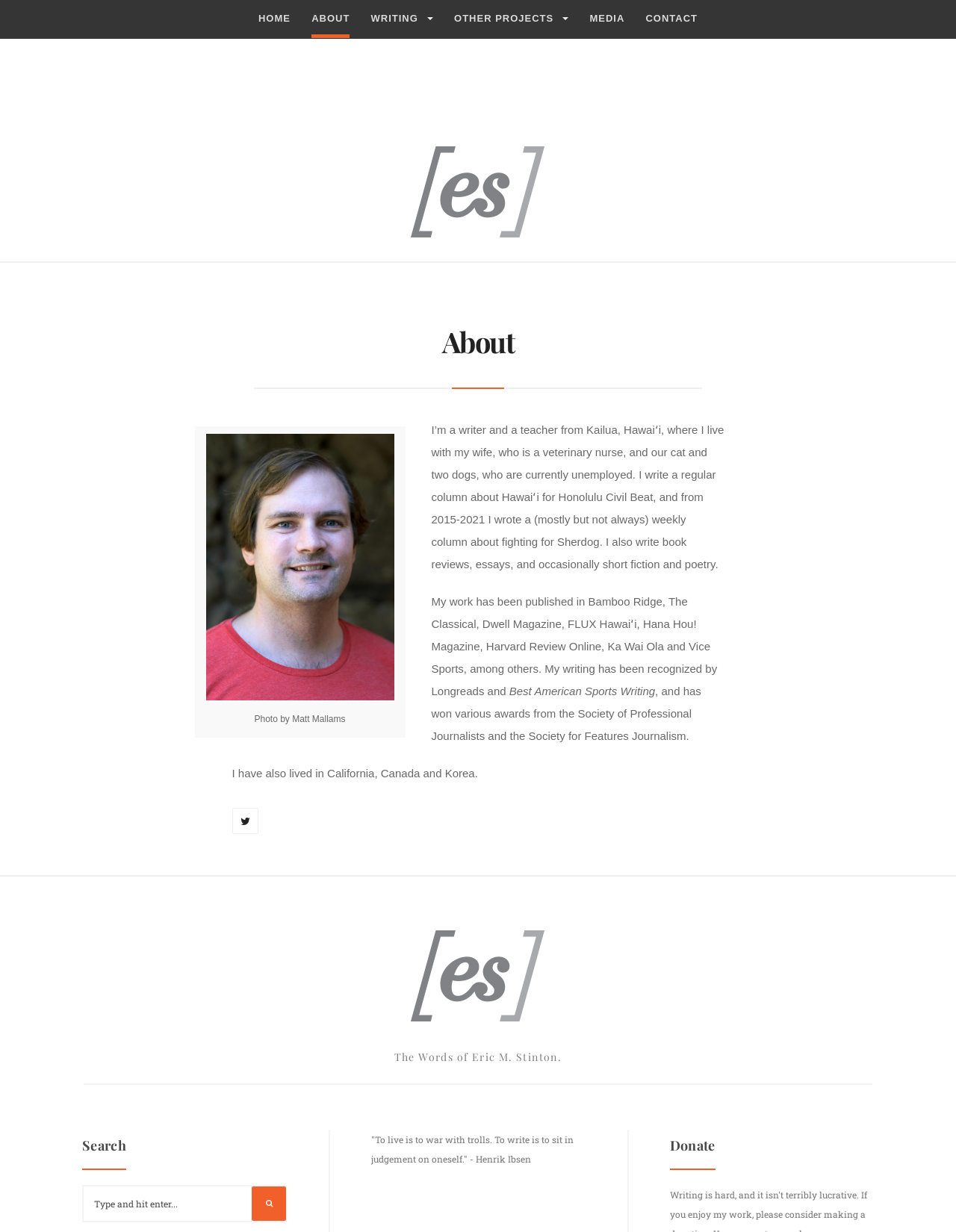Specify the bounding box coordinates of the region I need to click to perform the following instruction: "go to home page". The coordinates must be four float numbers in the range of 0 to 1, i.e., [left, top, right, bottom].

[0.27, 0.0, 0.304, 0.031]